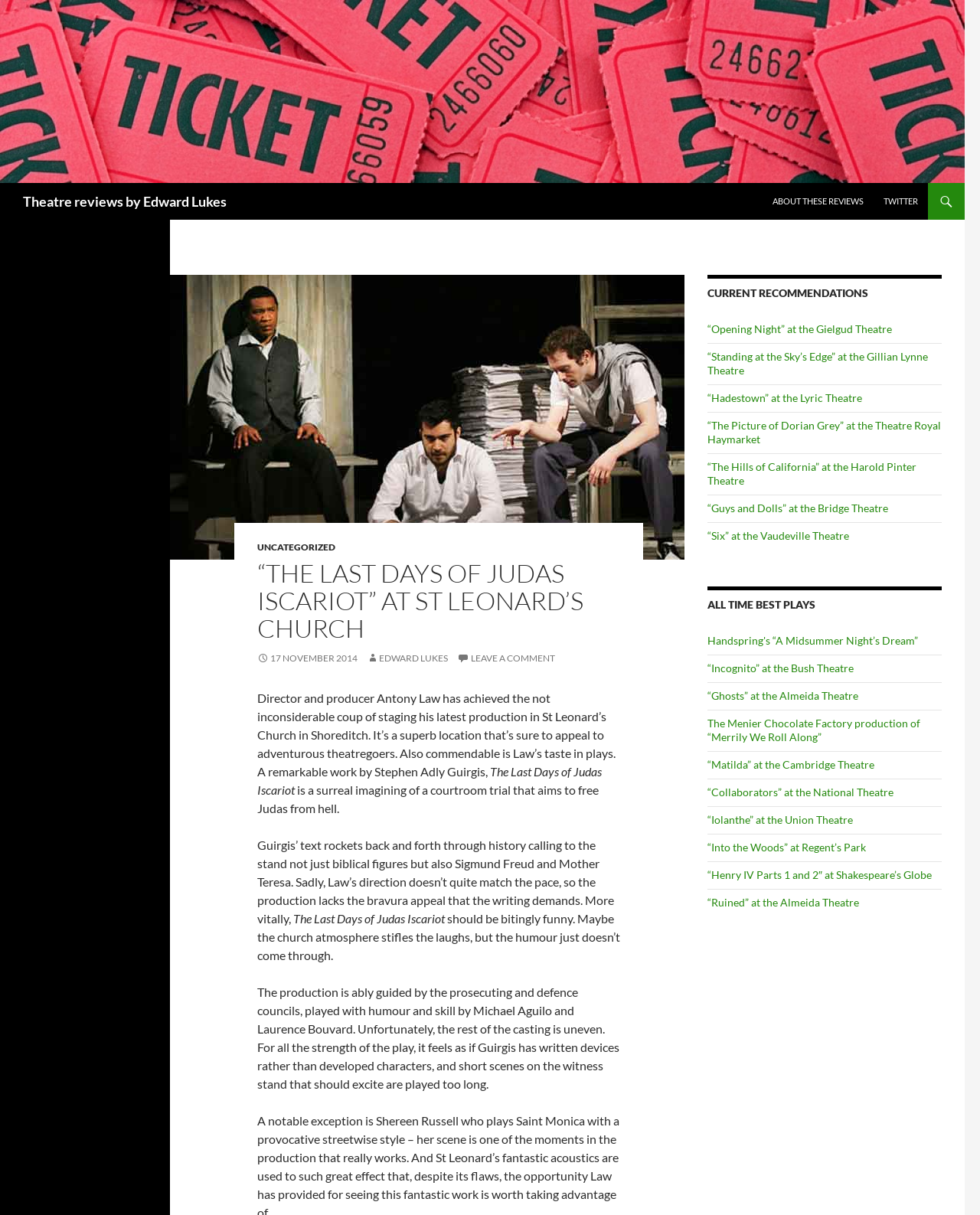Specify the bounding box coordinates of the element's area that should be clicked to execute the given instruction: "Read the review of 'THE LAST DAYS OF JUDAS ISCARIOT' at St Leonard’s Church". The coordinates should be four float numbers between 0 and 1, i.e., [left, top, right, bottom].

[0.262, 0.568, 0.628, 0.641]